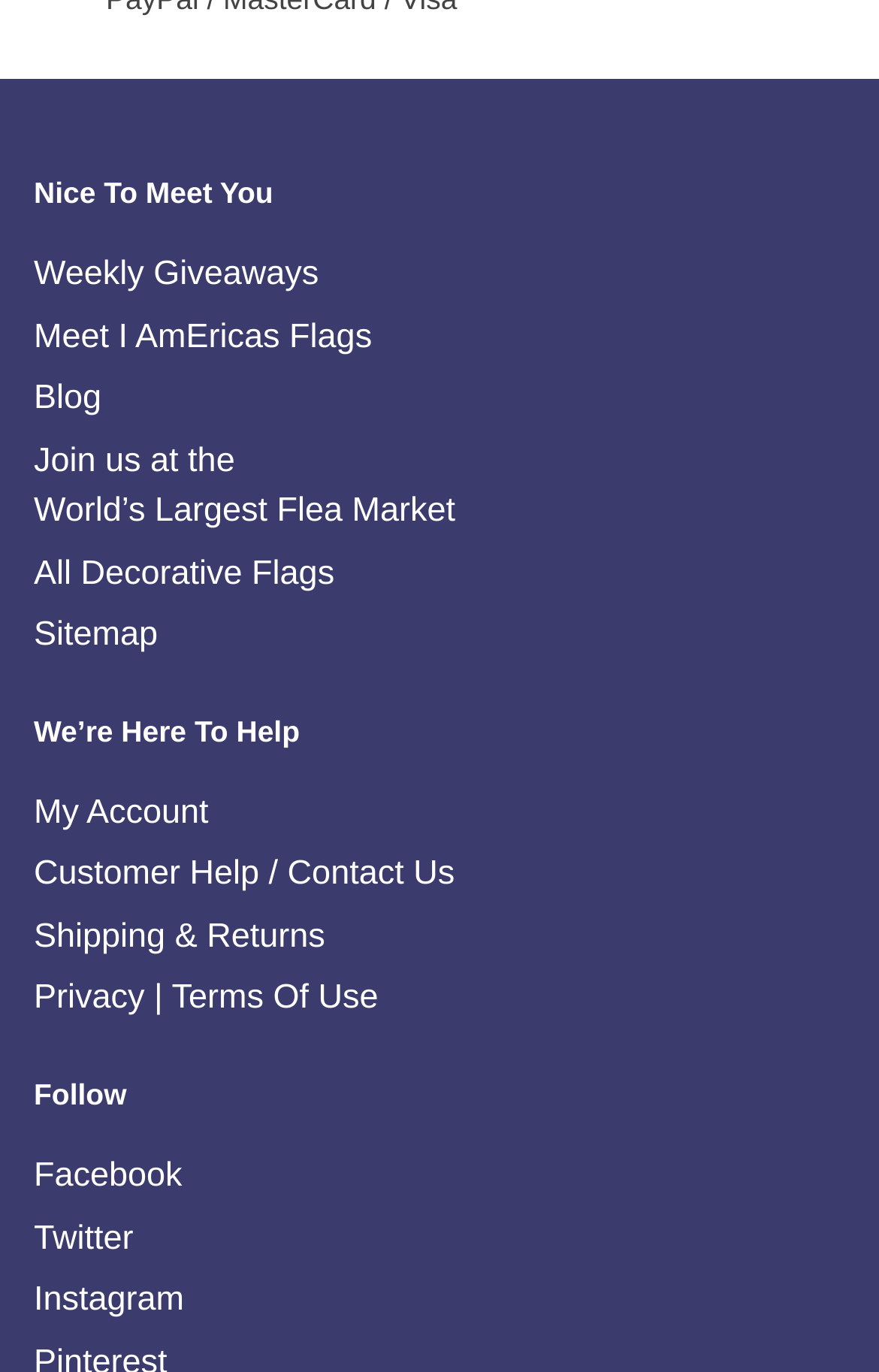Give the bounding box coordinates for the element described as: "Sitemap".

[0.038, 0.449, 0.18, 0.477]